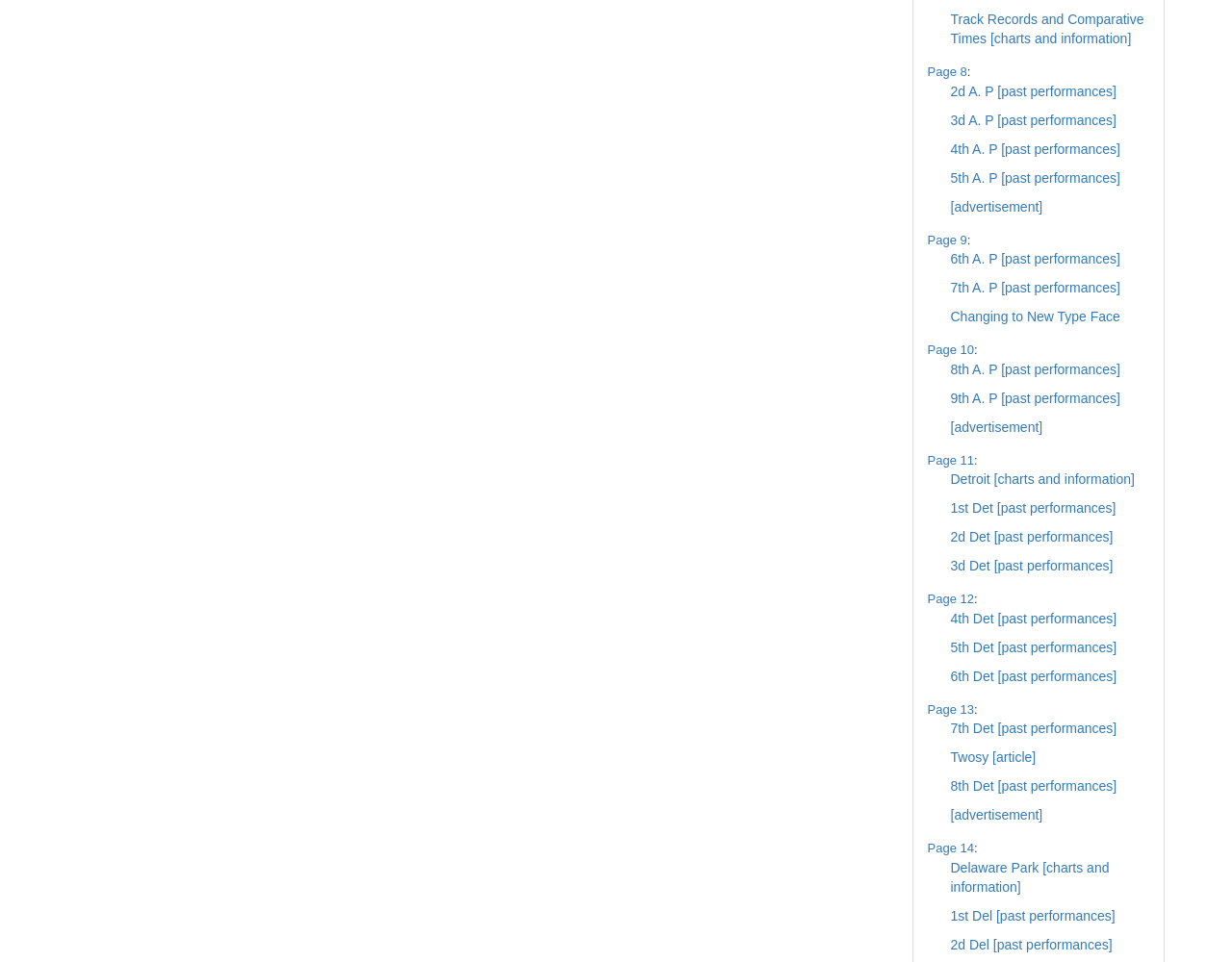Please identify the bounding box coordinates of the element that needs to be clicked to perform the following instruction: "Expand page 8 details".

[0.753, 0.066, 0.933, 0.084]